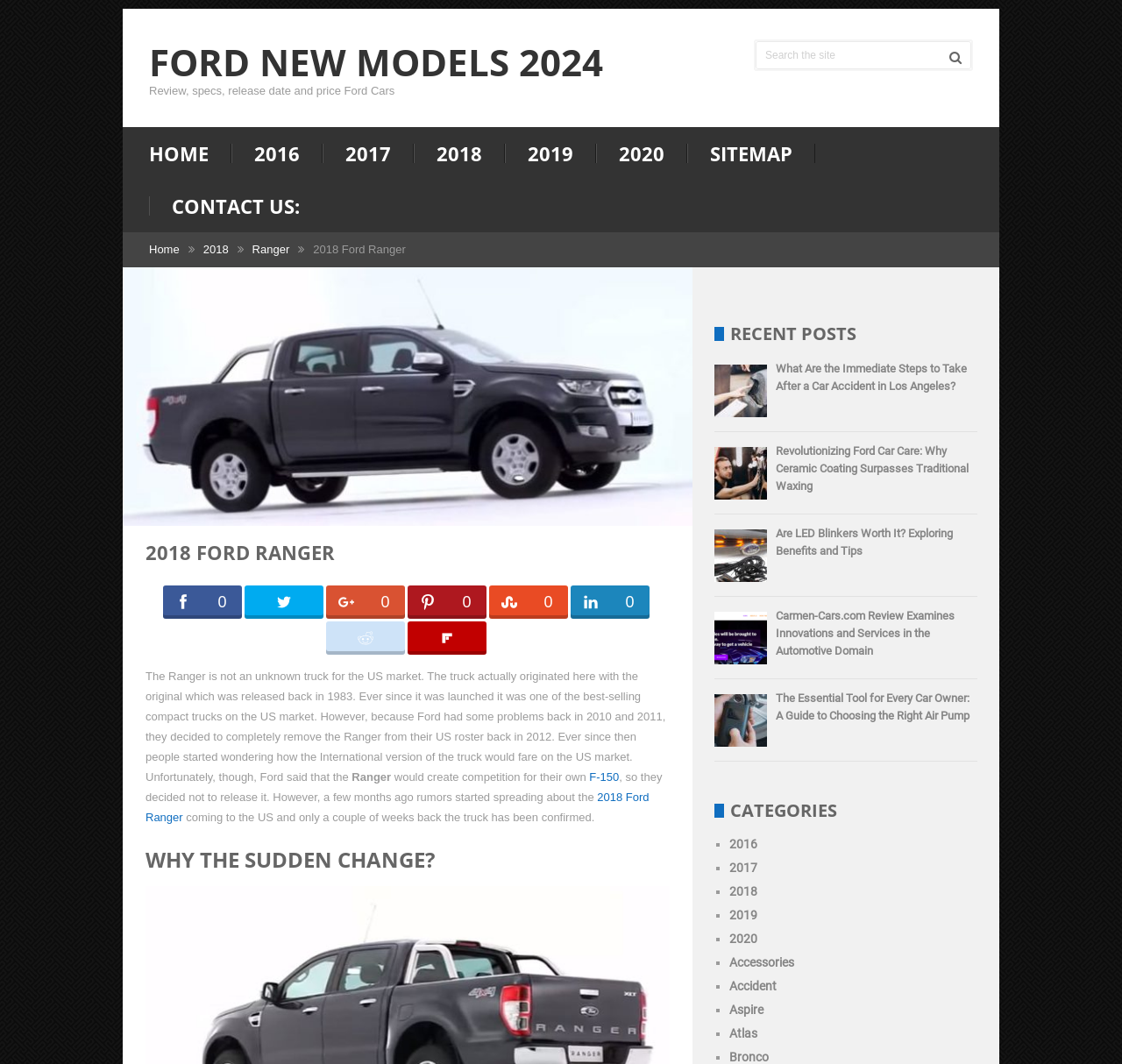Please identify the bounding box coordinates of the area I need to click to accomplish the following instruction: "Go to 2018 Ford Ranger page".

[0.181, 0.228, 0.204, 0.241]